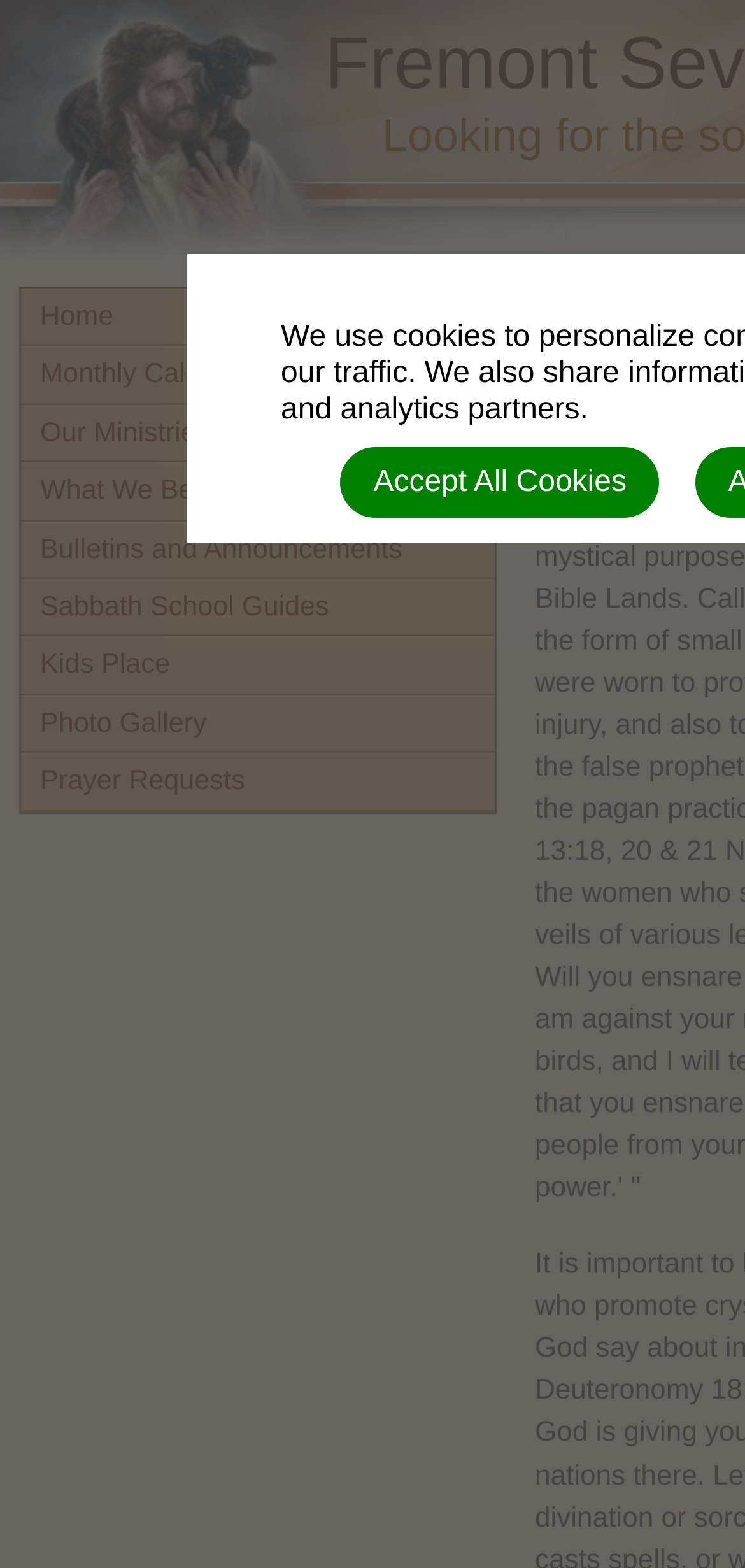Determine the bounding box coordinates for the UI element described. Format the coordinates as (top-left x, top-left y, bottom-right x, bottom-right y) and ensure all values are between 0 and 1. Element description: Accept All Cookies

[0.458, 0.285, 0.885, 0.33]